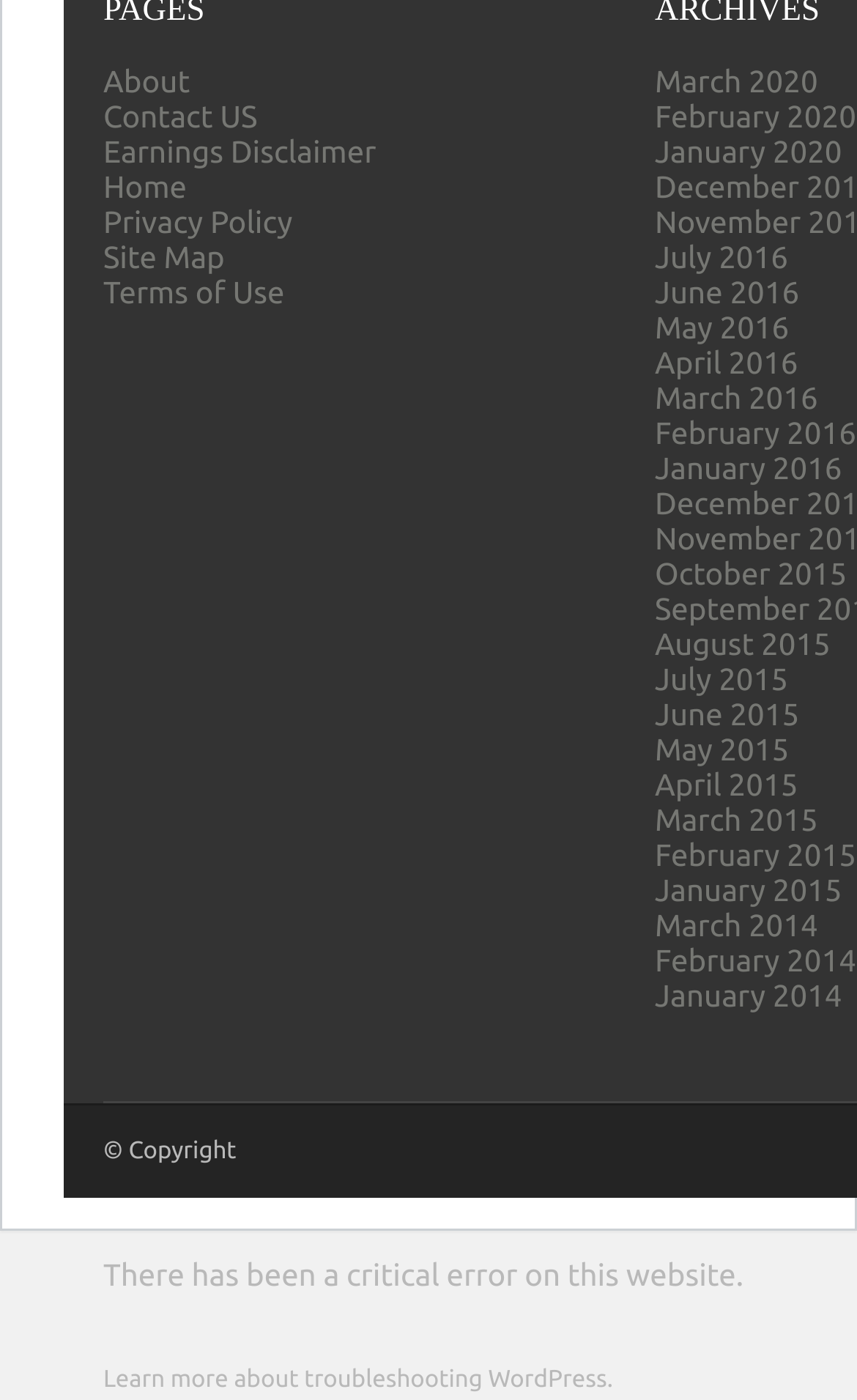Give a succinct answer to this question in a single word or phrase: 
What type of website is this?

WordPress website